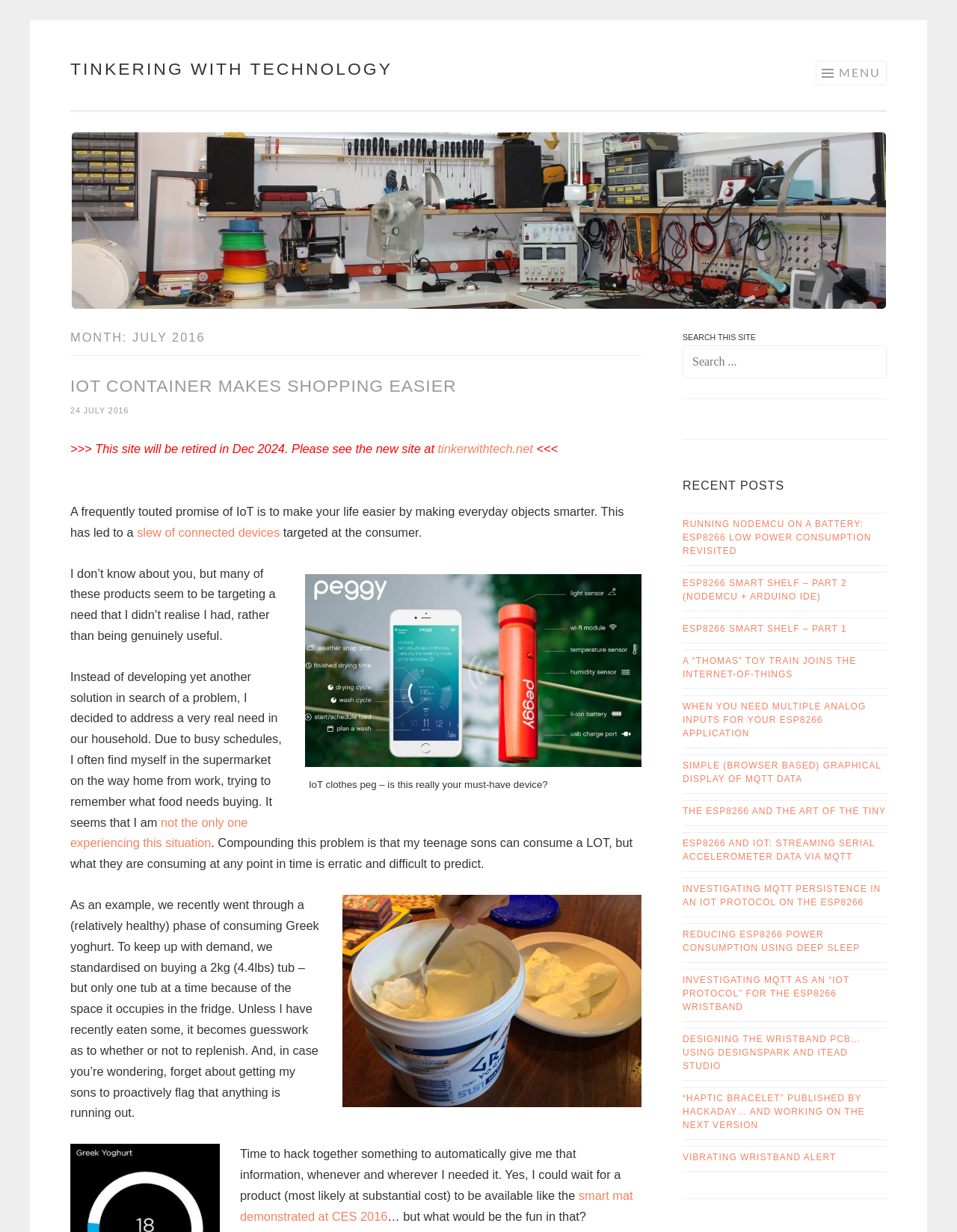Can you find and provide the main heading text of this webpage?

TINKERING WITH TECHNOLOGY